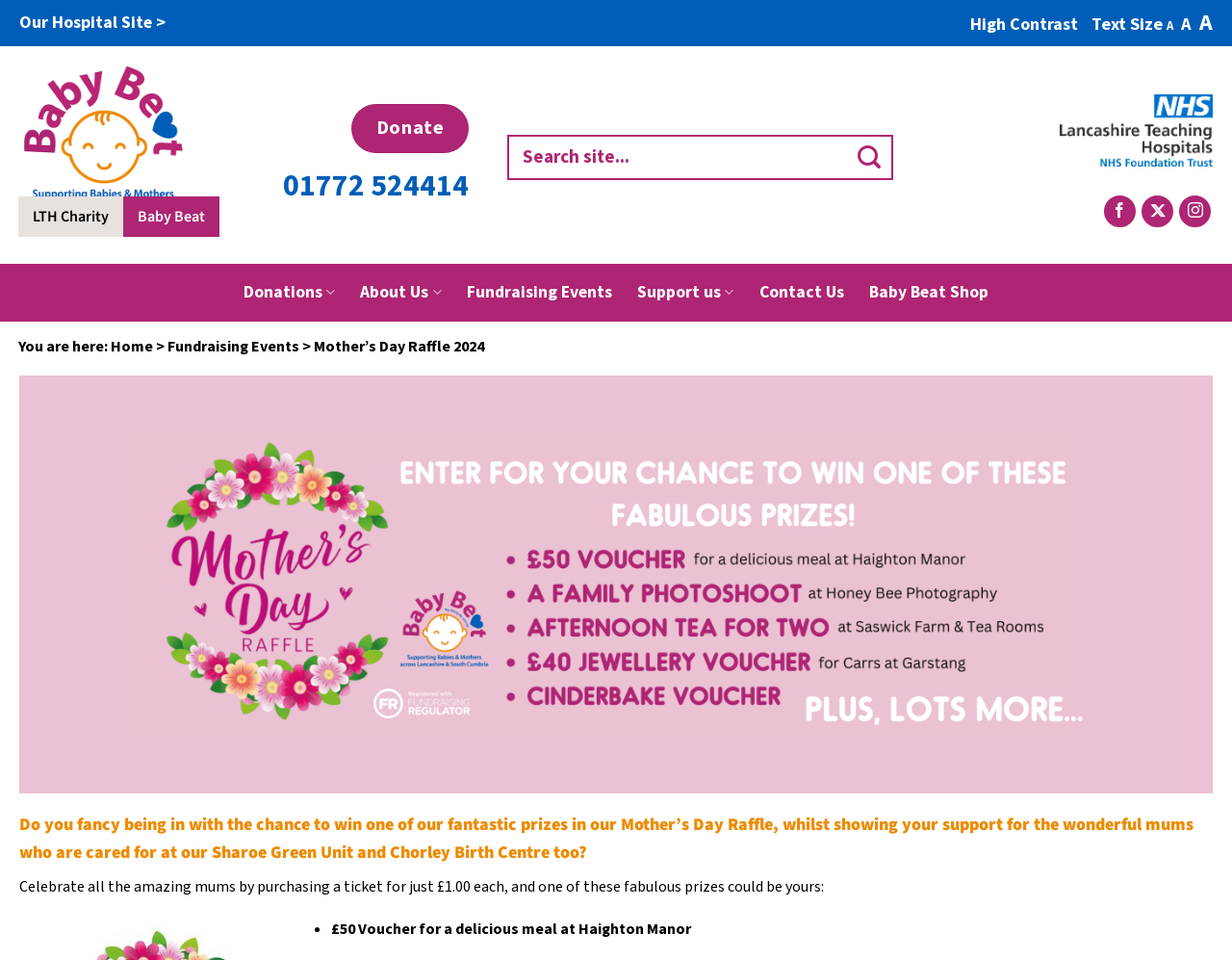Provide the bounding box coordinates of the HTML element described by the text: "Our Hospital Site >".

[0.016, 0.011, 0.134, 0.036]